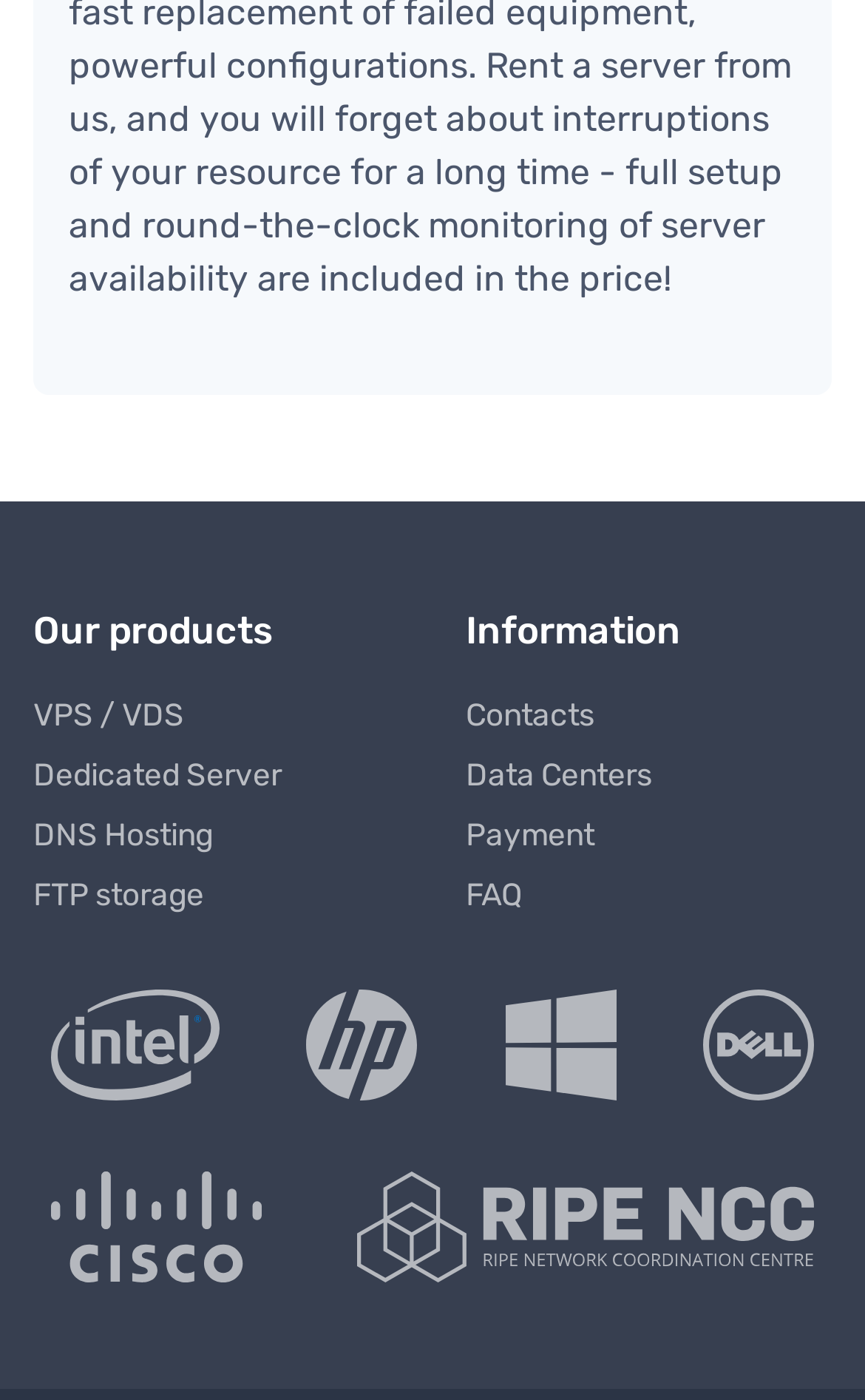What is the 'Information' section about?
Respond to the question with a single word or phrase according to the image.

Company details